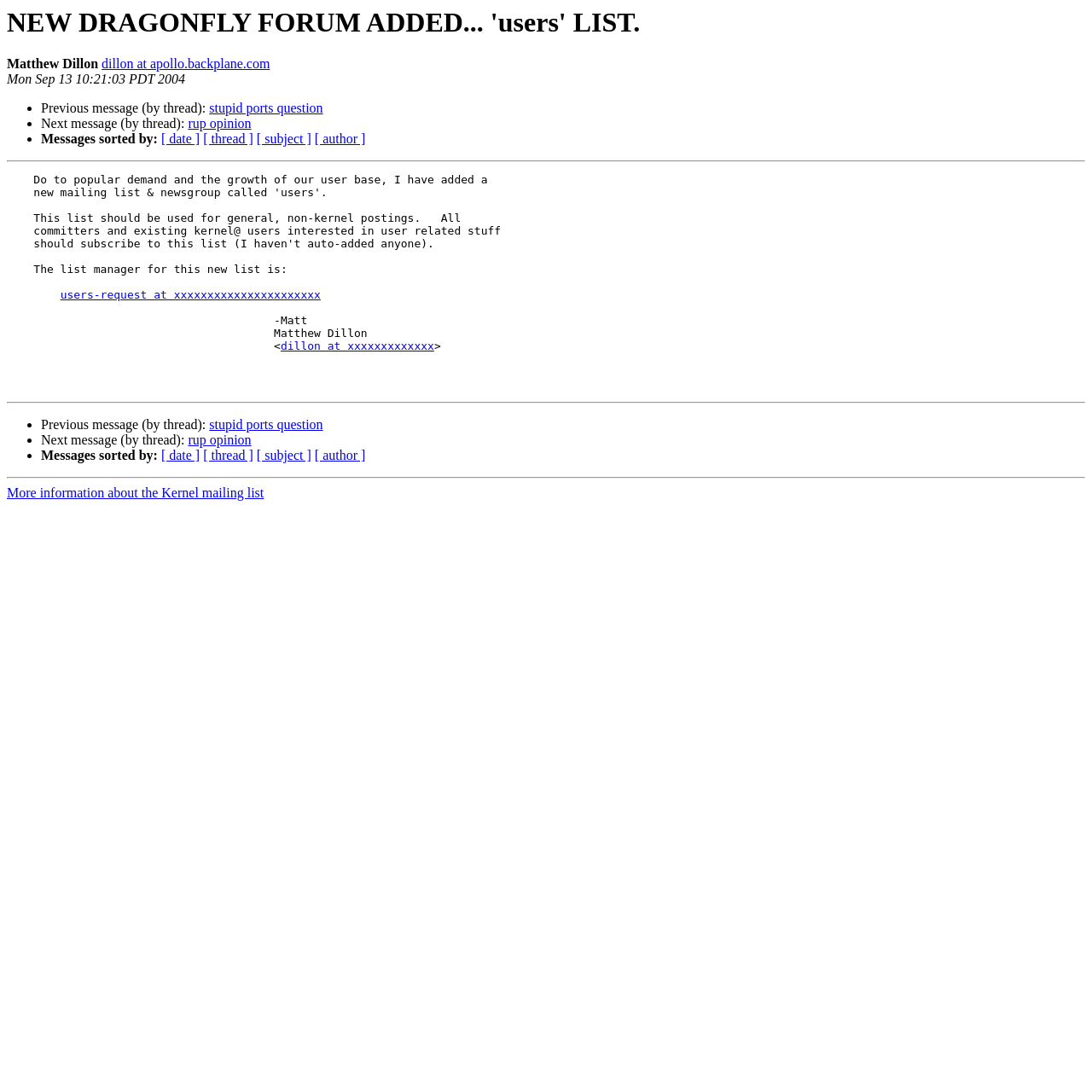Could you provide the bounding box coordinates for the portion of the screen to click to complete this instruction: "Go to the previous message in the thread"?

[0.192, 0.093, 0.296, 0.106]